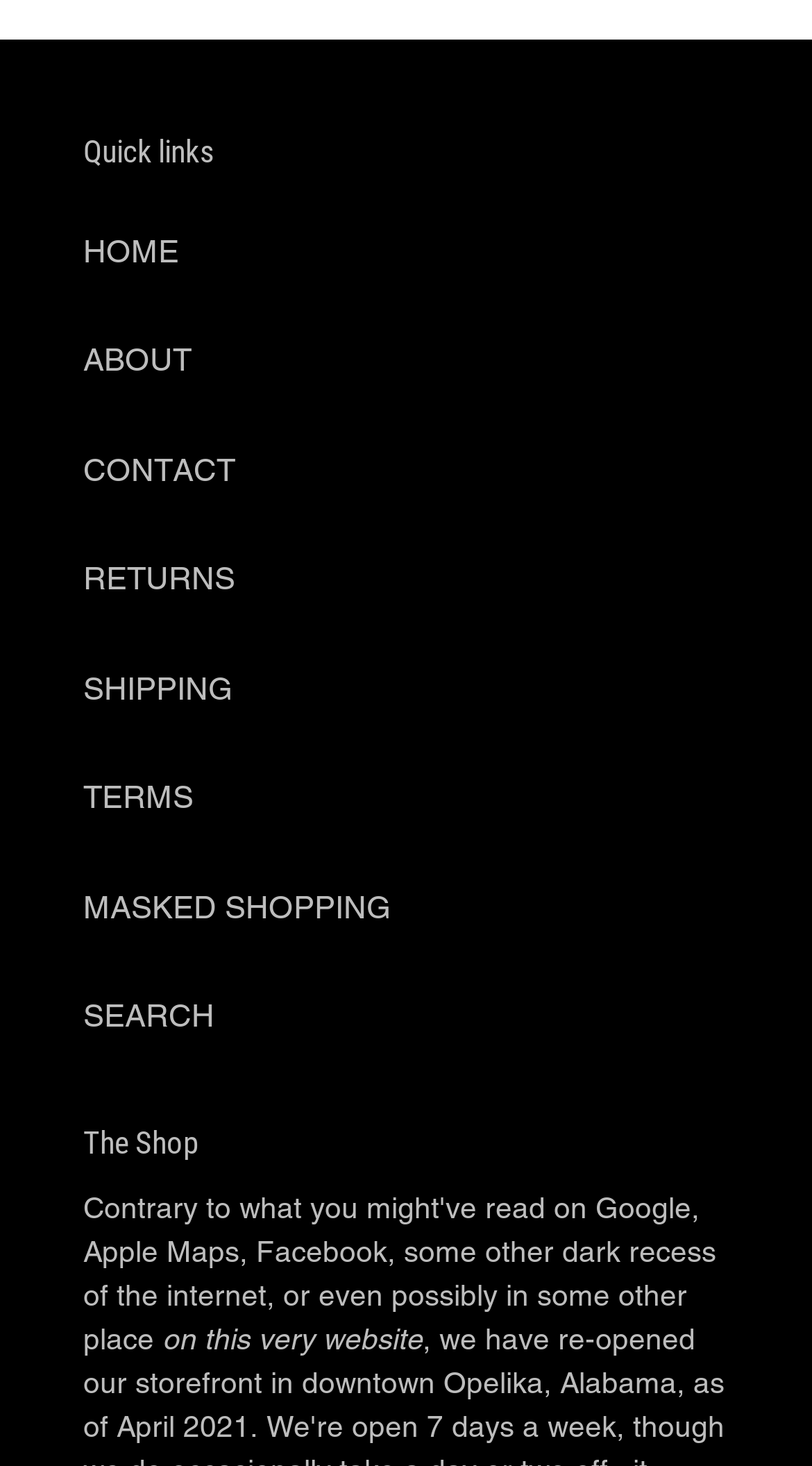What is the last link in the quick links section?
Give a single word or phrase as your answer by examining the image.

SEARCH